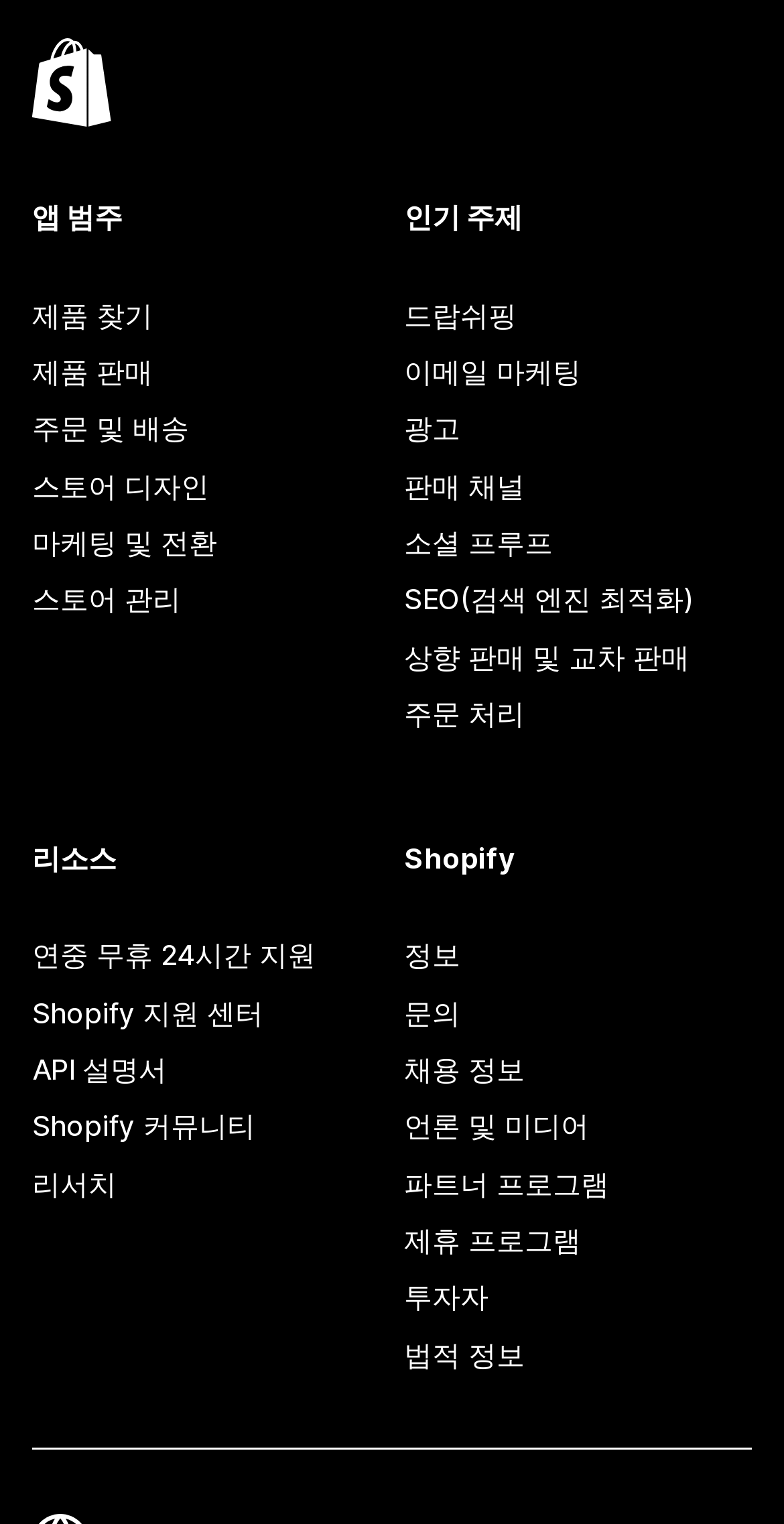Kindly provide the bounding box coordinates of the section you need to click on to fulfill the given instruction: "go to previous page".

None